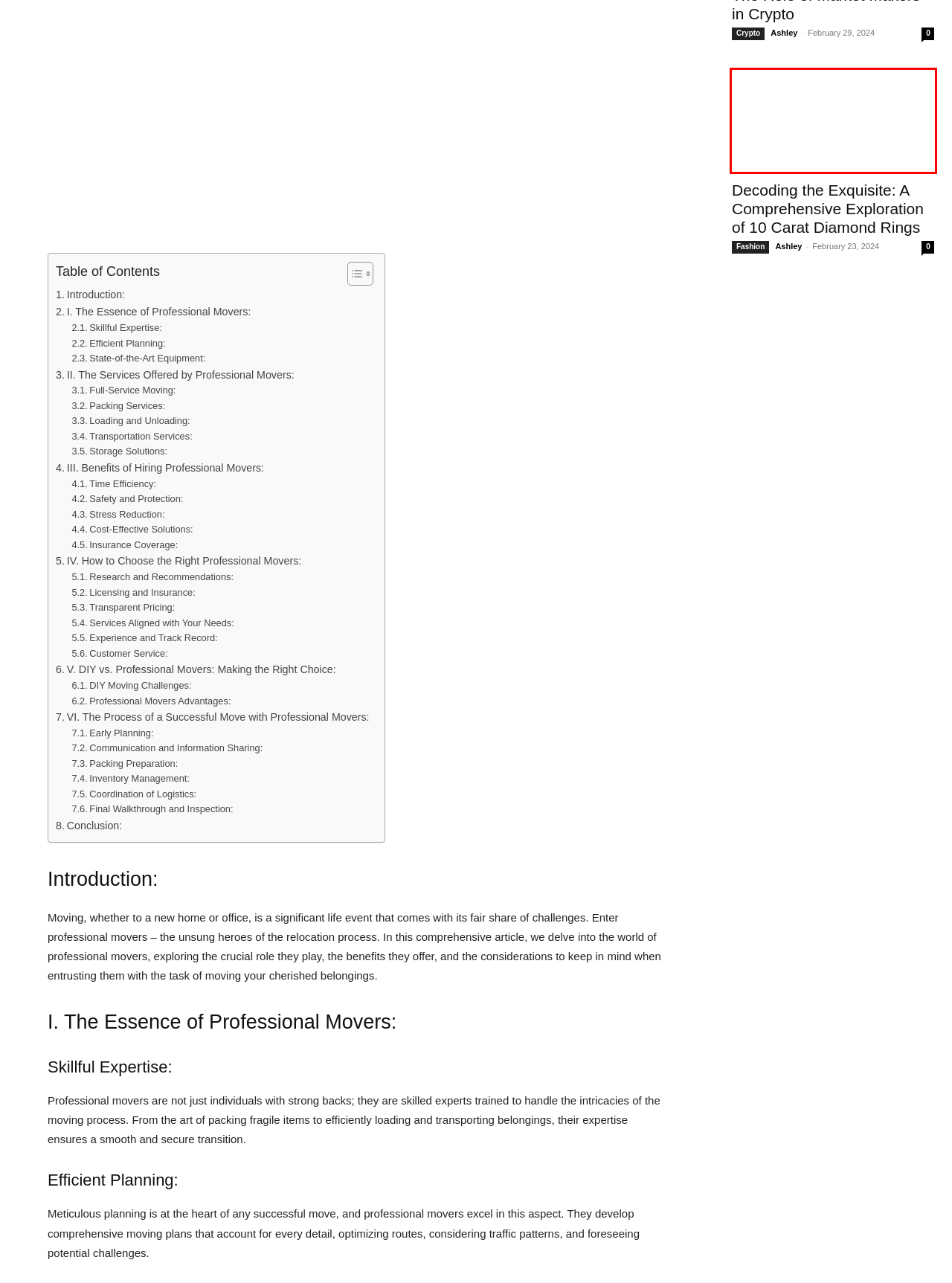Given a webpage screenshot with a red bounding box around a particular element, identify the best description of the new webpage that will appear after clicking on the element inside the red bounding box. Here are the candidates:
A. Crypto Archives - allotalks.com
B. Ashley, Author at allotalks.com
C. yogeeta, Author at allotalks.com
D. Choosing the Perfect Bipod for Your Firearm - allotalks.com
E. Latest Entertainment Updates | Allotalks.com - Worldwide News
F. Educational Updates - allotalks.com
G. Fashion Updates From Allotalks.com
H. Decoding the Exquisite: A Comprehensive Exploration of 10 Carat Diamond Rings - allotalks.com

H